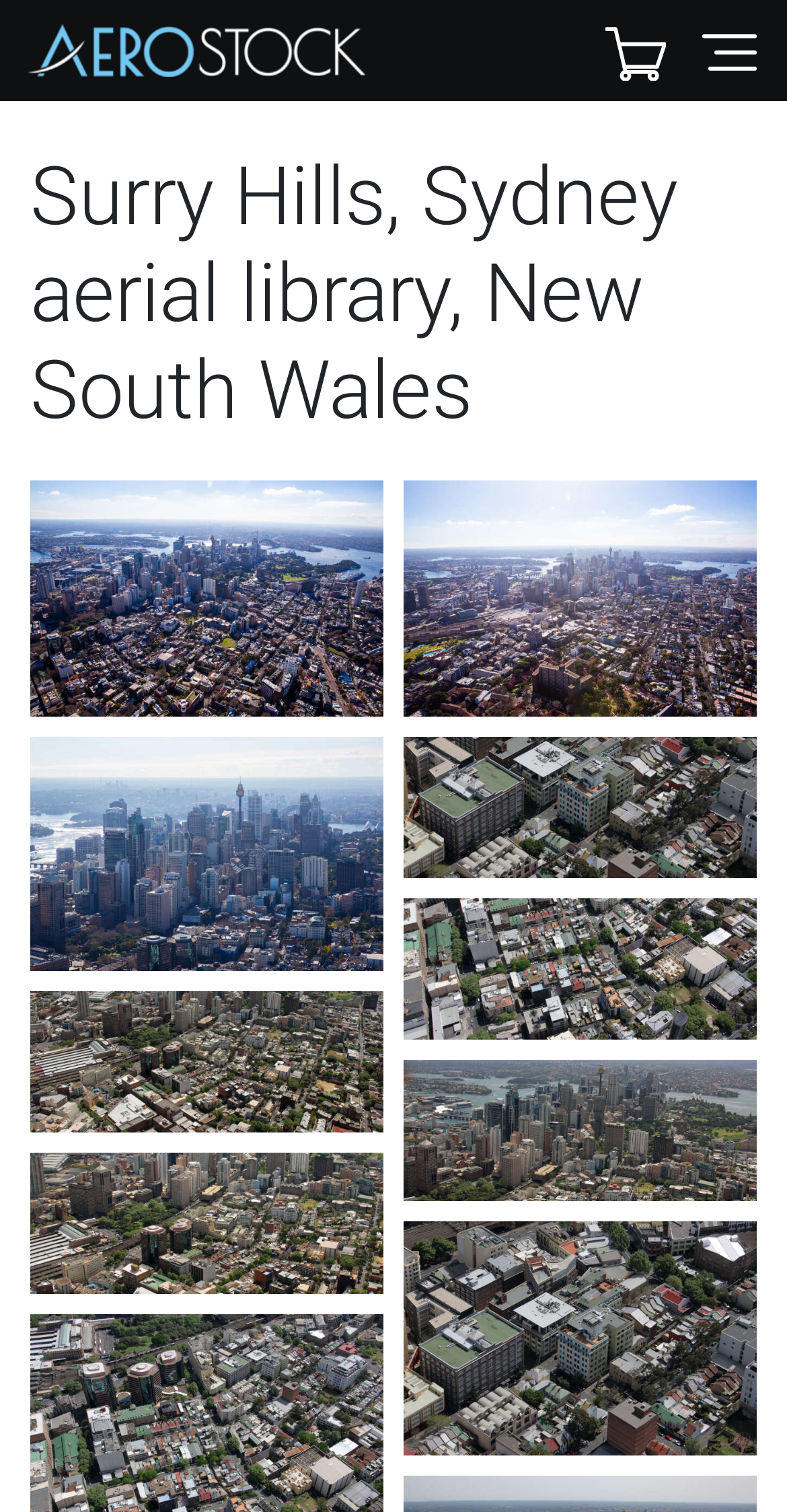Please identify the coordinates of the bounding box for the clickable region that will accomplish this instruction: "Browse the Surry Hills Surry Hills image".

[0.513, 0.807, 0.962, 0.963]